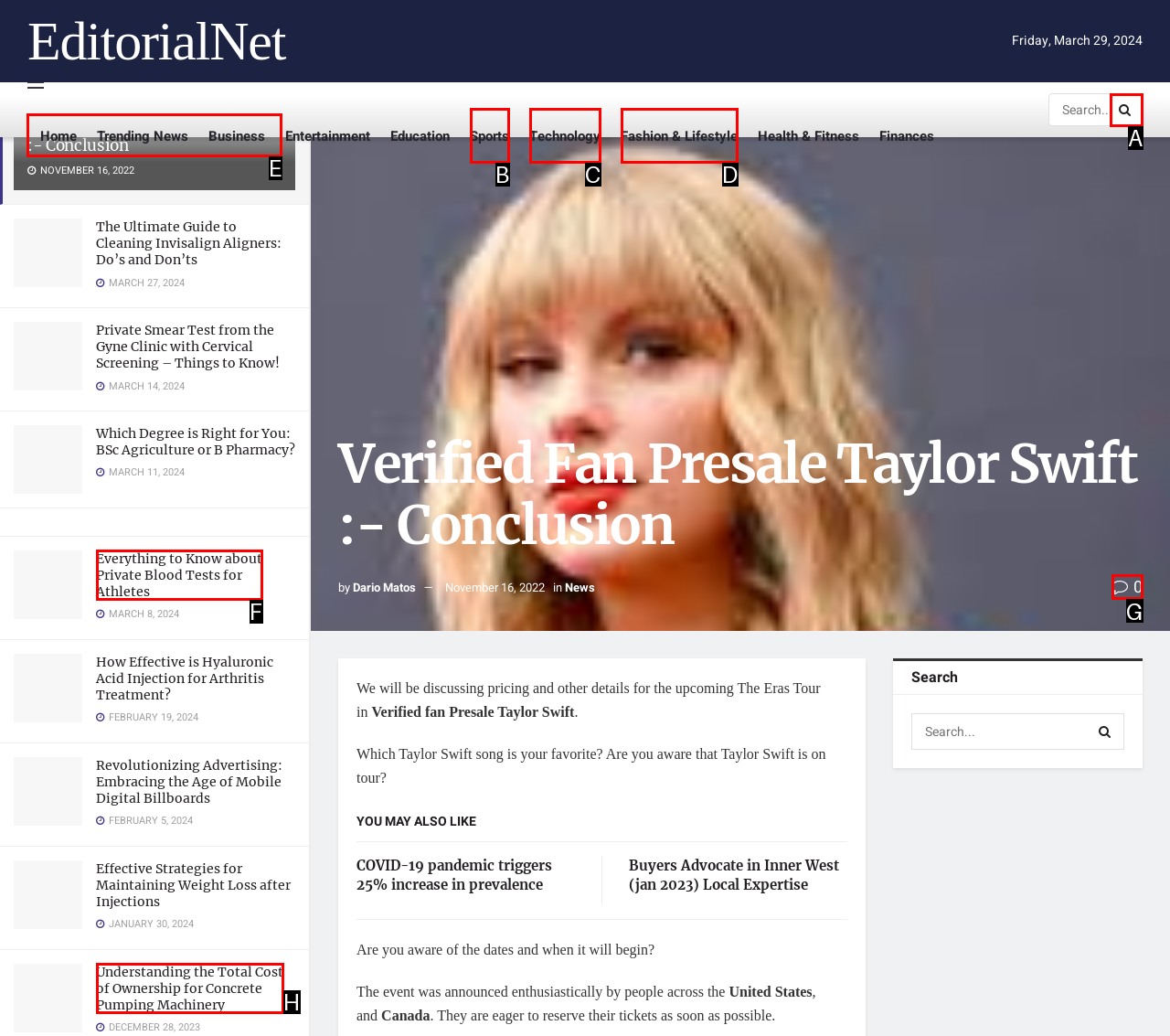Identify the correct letter of the UI element to click for this task: Read the article about Verified Fan Presale Taylor Swift
Respond with the letter from the listed options.

E